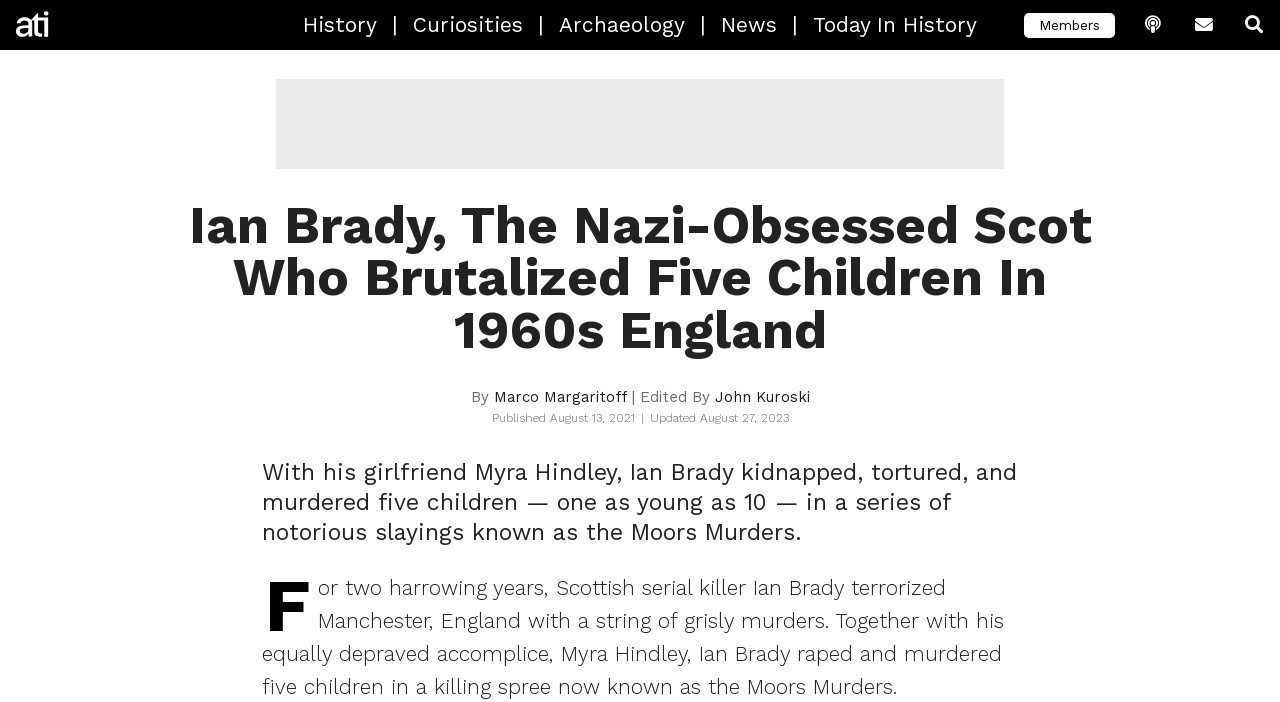Determine the bounding box coordinates of the clickable element necessary to fulfill the instruction: "read the article by Marco Margaritoff". Provide the coordinates as four float numbers within the 0 to 1 range, i.e., [left, top, right, bottom].

[0.386, 0.552, 0.489, 0.578]